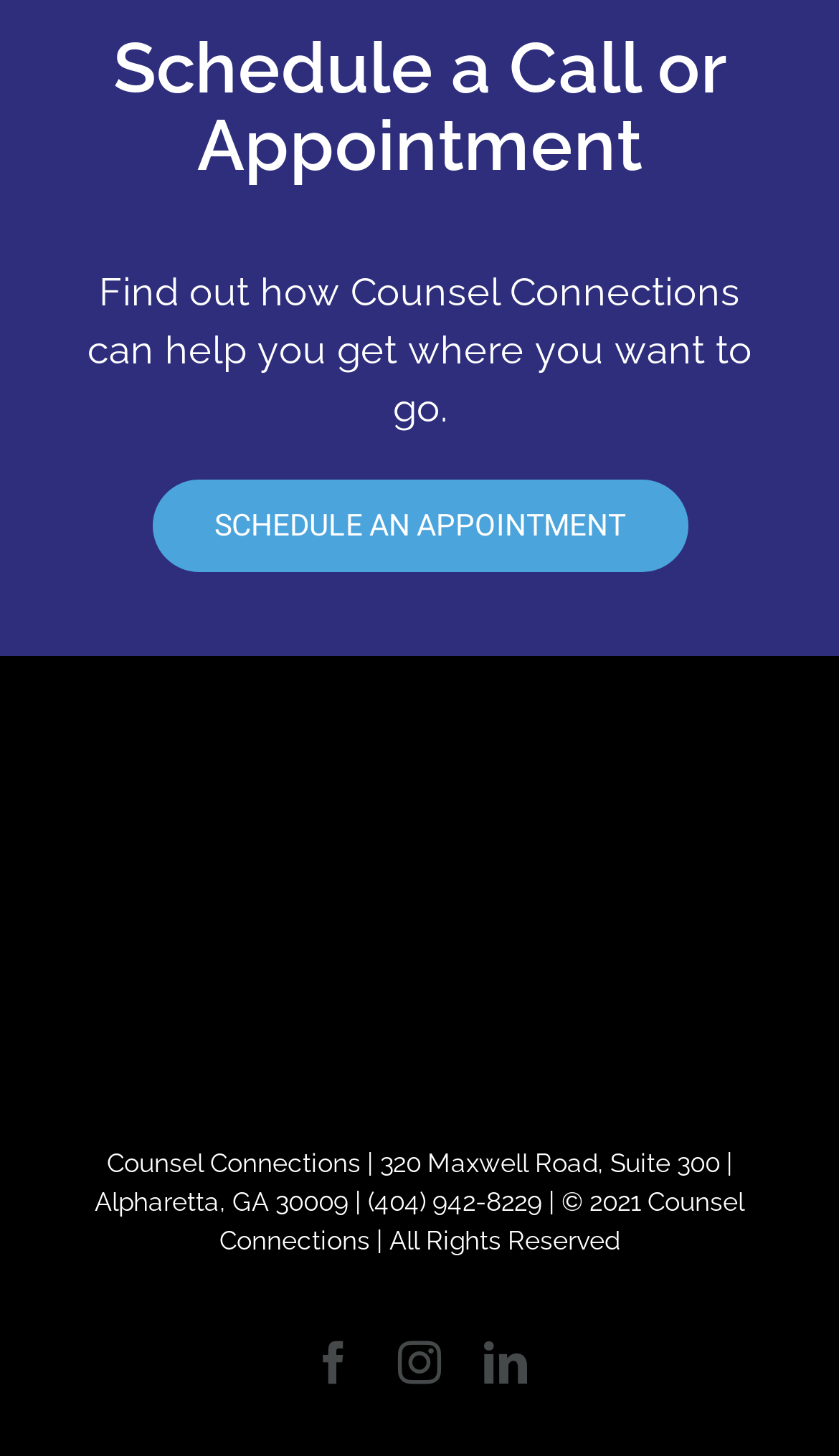Find the bounding box coordinates for the HTML element described as: "Schedule an Appointment". The coordinates should consist of four float values between 0 and 1, i.e., [left, top, right, bottom].

[0.181, 0.329, 0.819, 0.393]